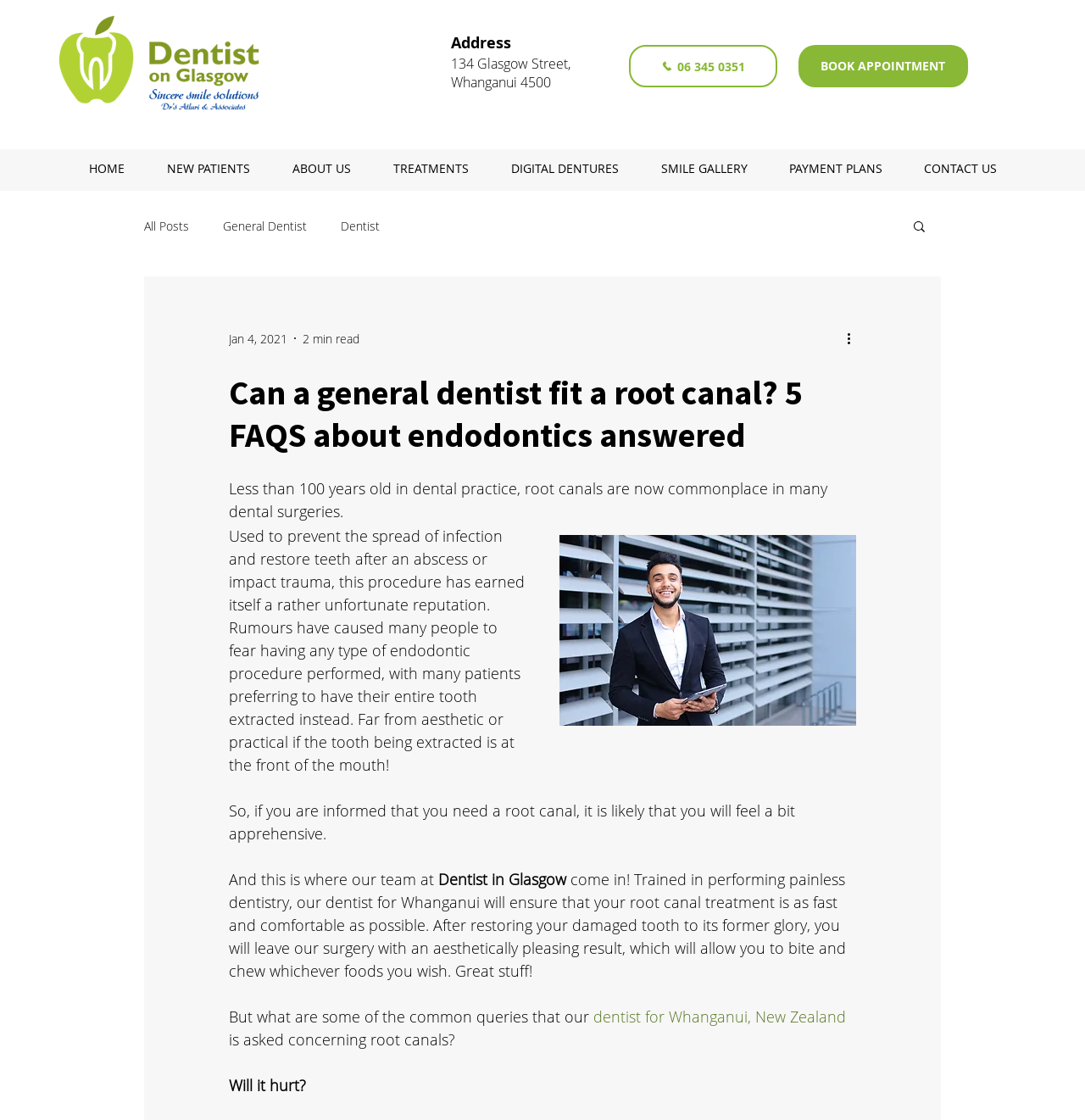Please examine the image and provide a detailed answer to the question: Can a general dentist fit a root canal?

I found the answer by reading the heading element with ID 727, which asks the question, and then reading the subsequent static text elements, which provide the answer.